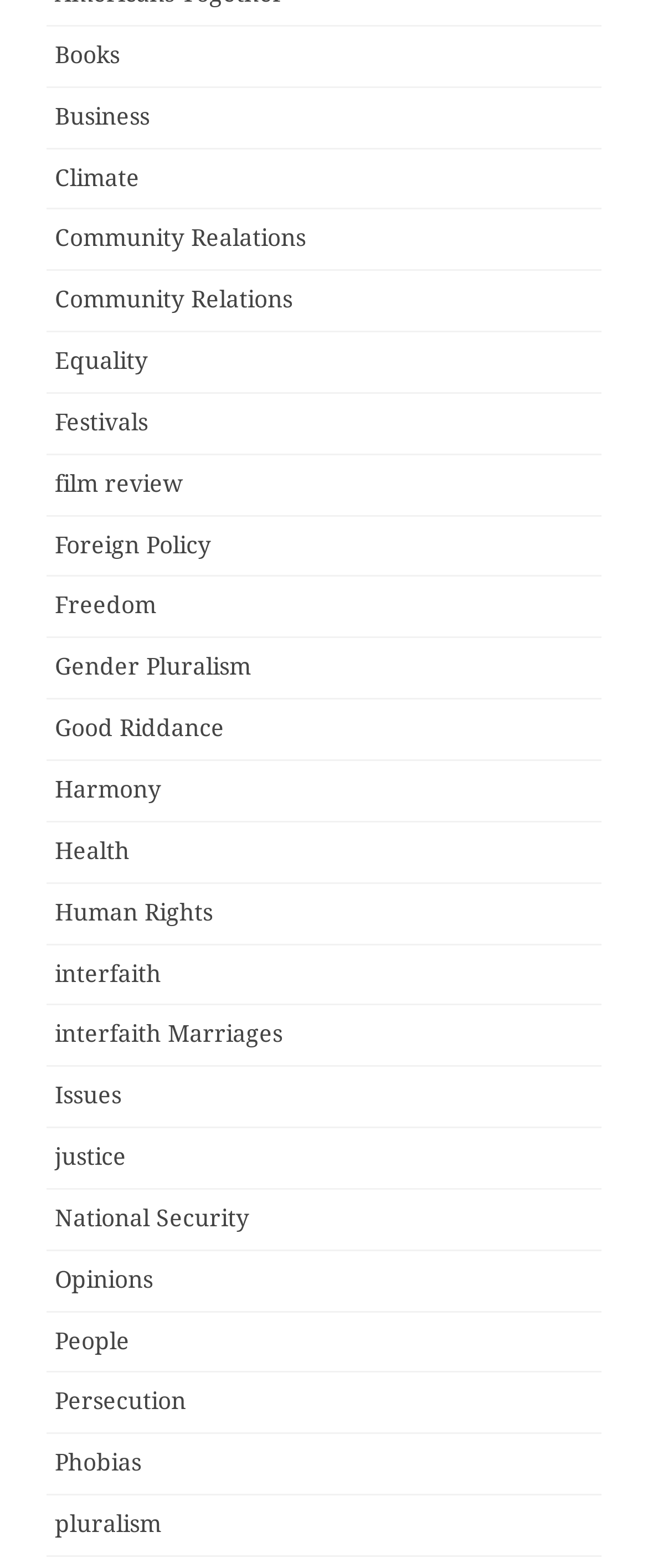Pinpoint the bounding box coordinates for the area that should be clicked to perform the following instruction: "Learn about 'National Security'".

[0.085, 0.768, 0.385, 0.785]